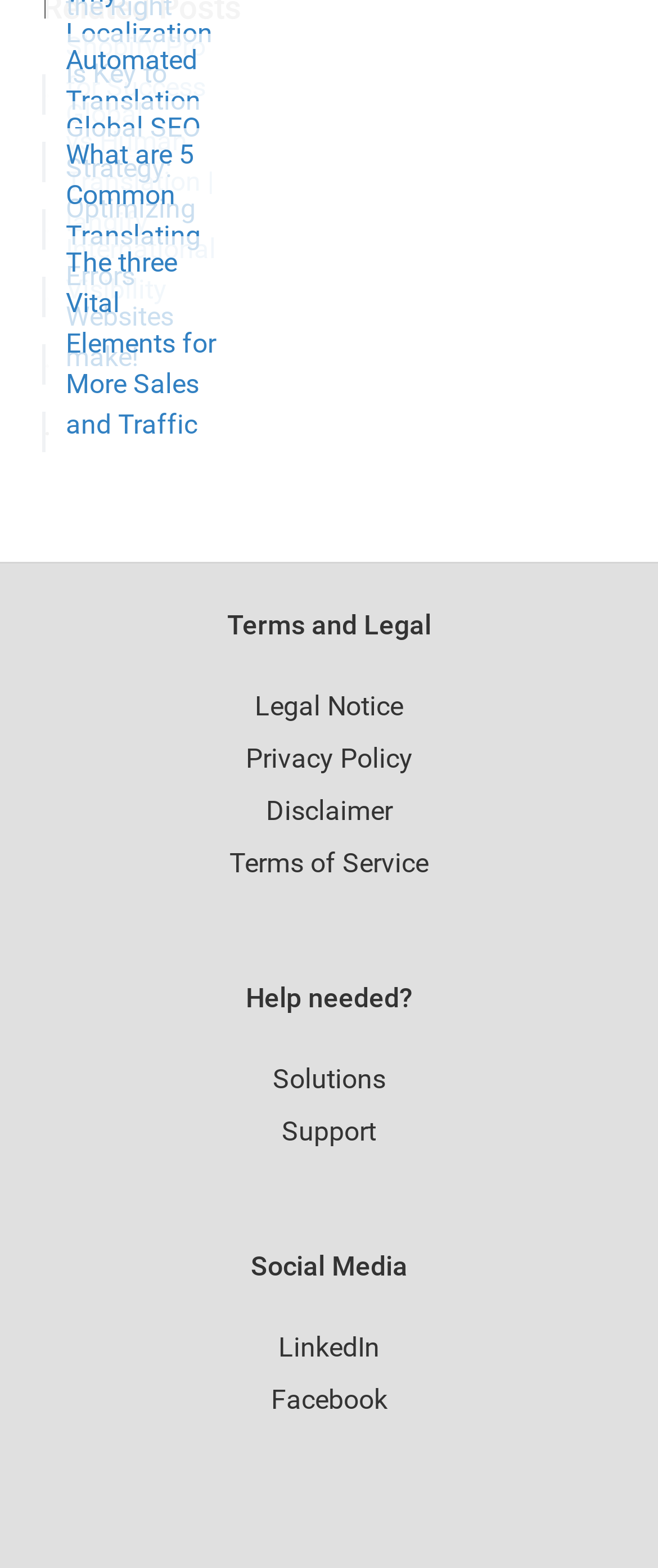Please give a concise answer to this question using a single word or phrase: 
How many links are there under 'Terms and Legal'?

4